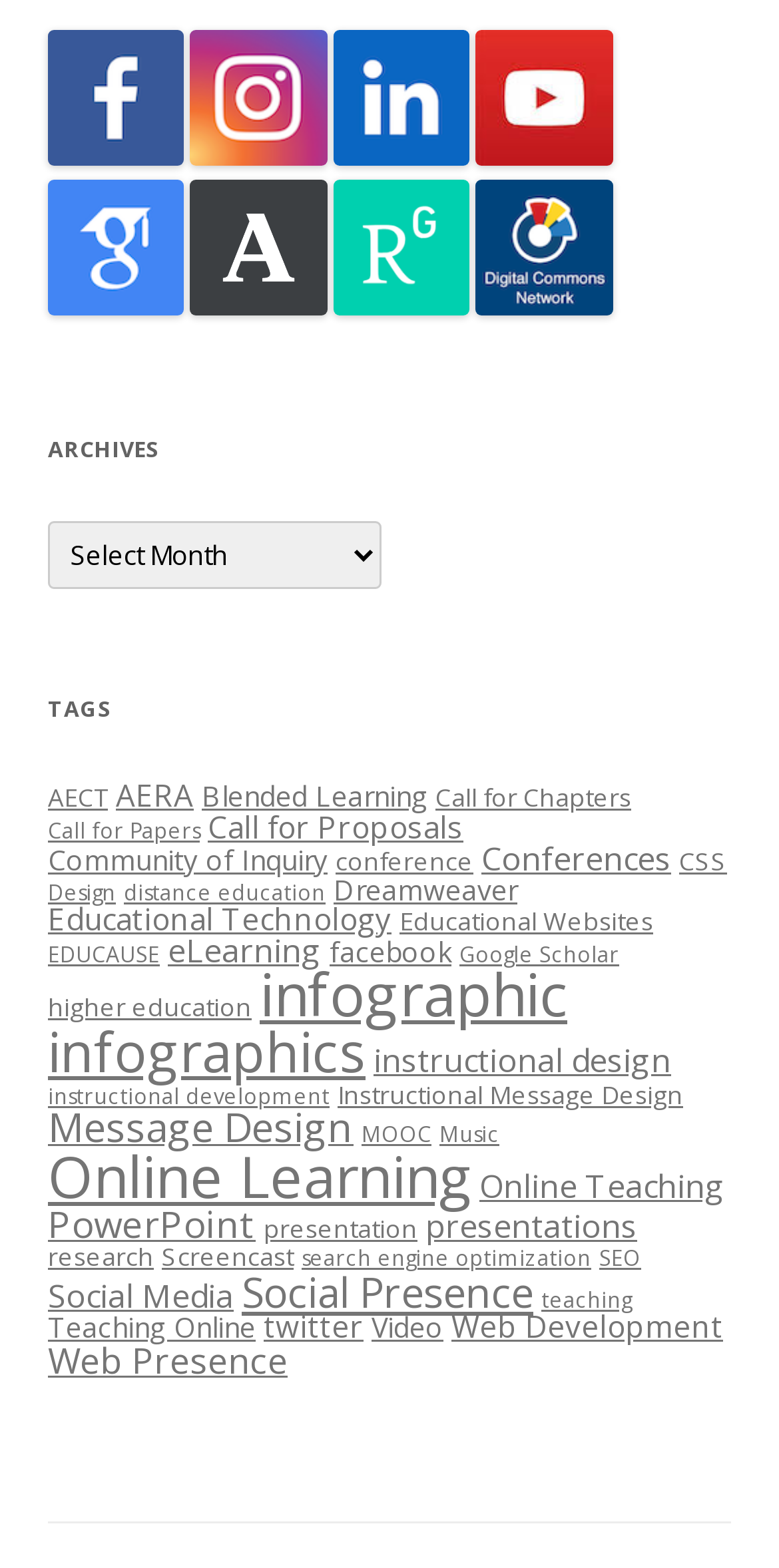Extract the bounding box coordinates for the UI element described as: "Message Design".

[0.062, 0.702, 0.454, 0.736]